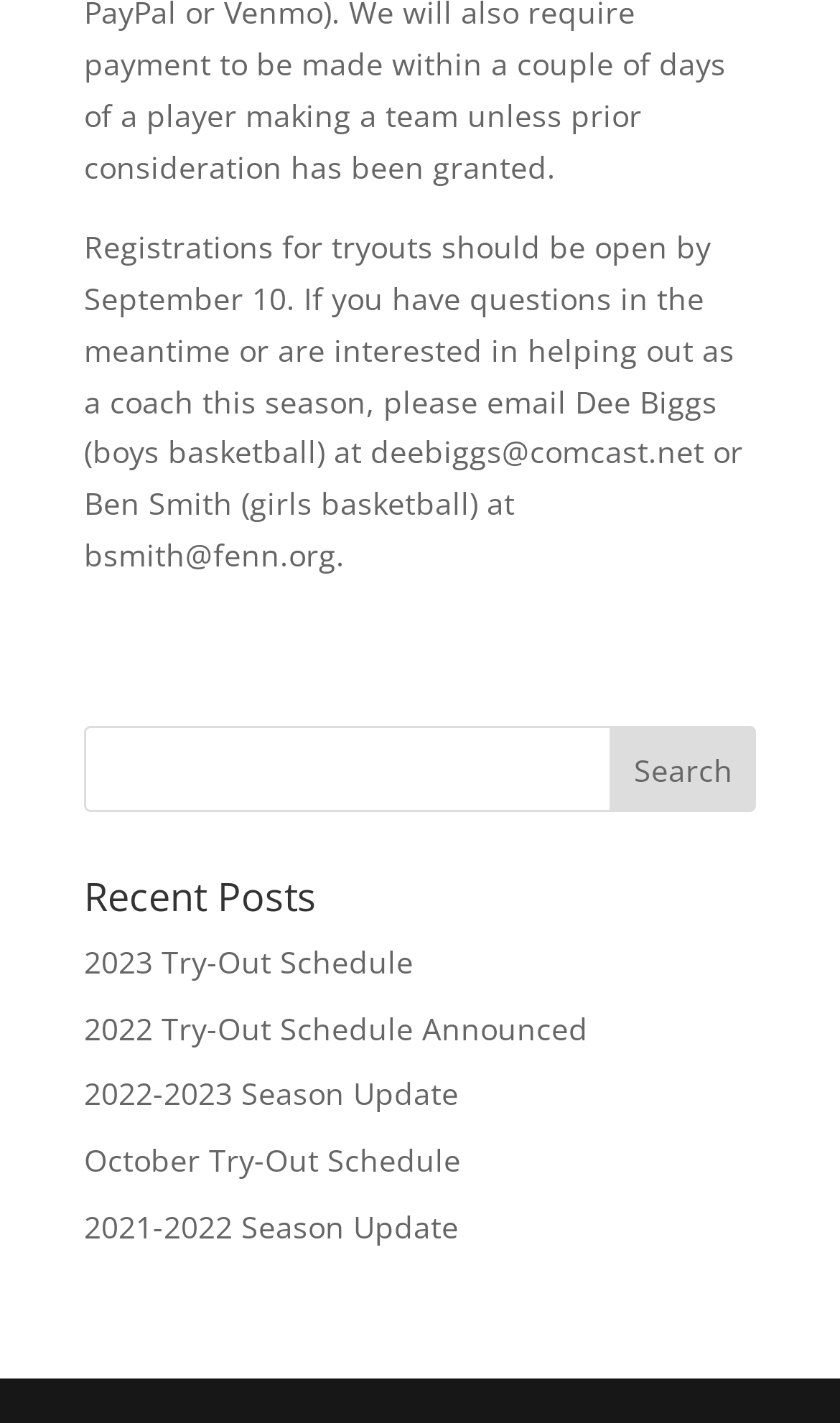Please analyze the image and provide a thorough answer to the question:
What is the purpose of the search bar?

The search bar is located below the static text and has a button labeled 'Search', indicating that it is used to search for something on the webpage.